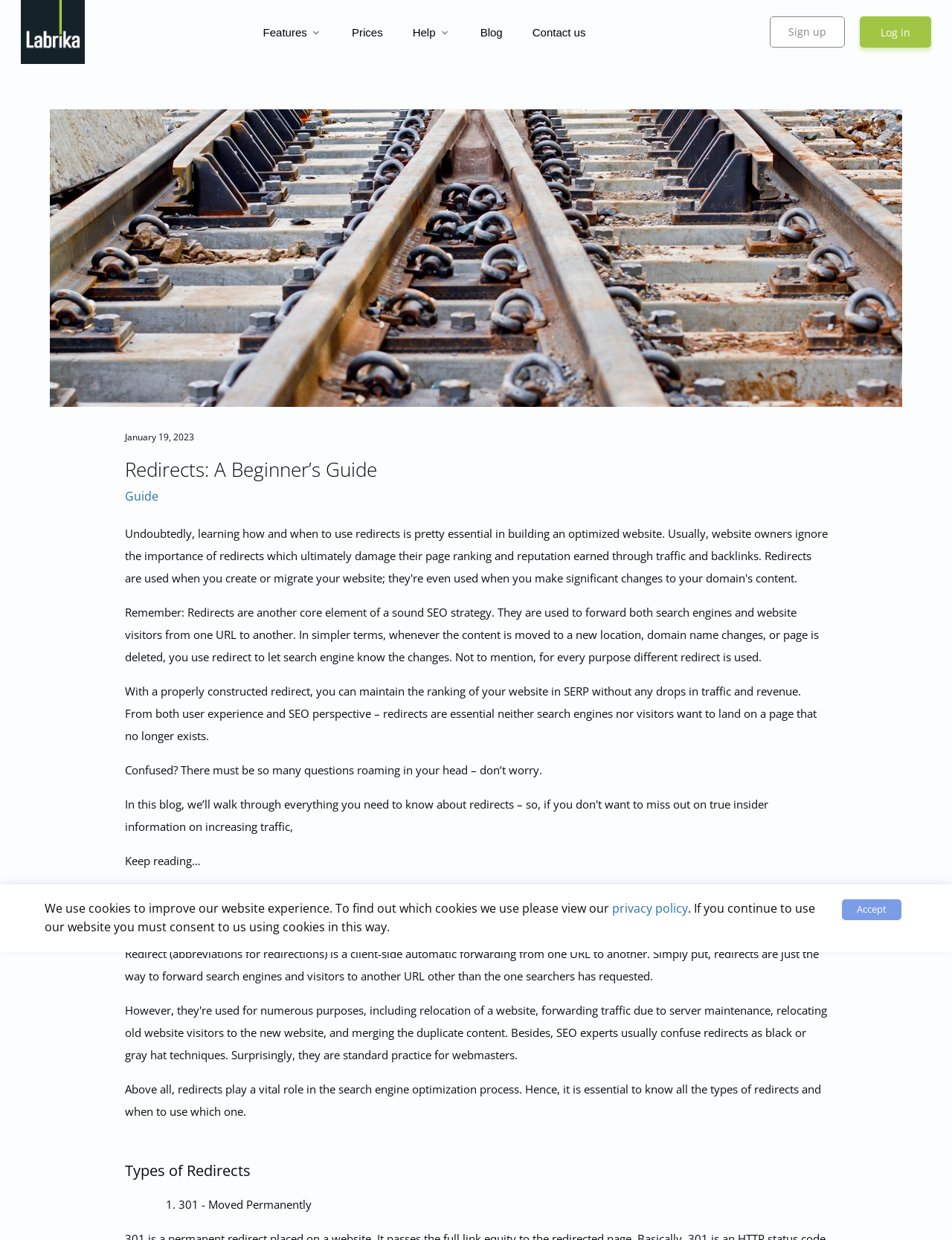Identify the bounding box coordinates of the region I need to click to complete this instruction: "Read the blog".

[0.504, 0.021, 0.528, 0.031]